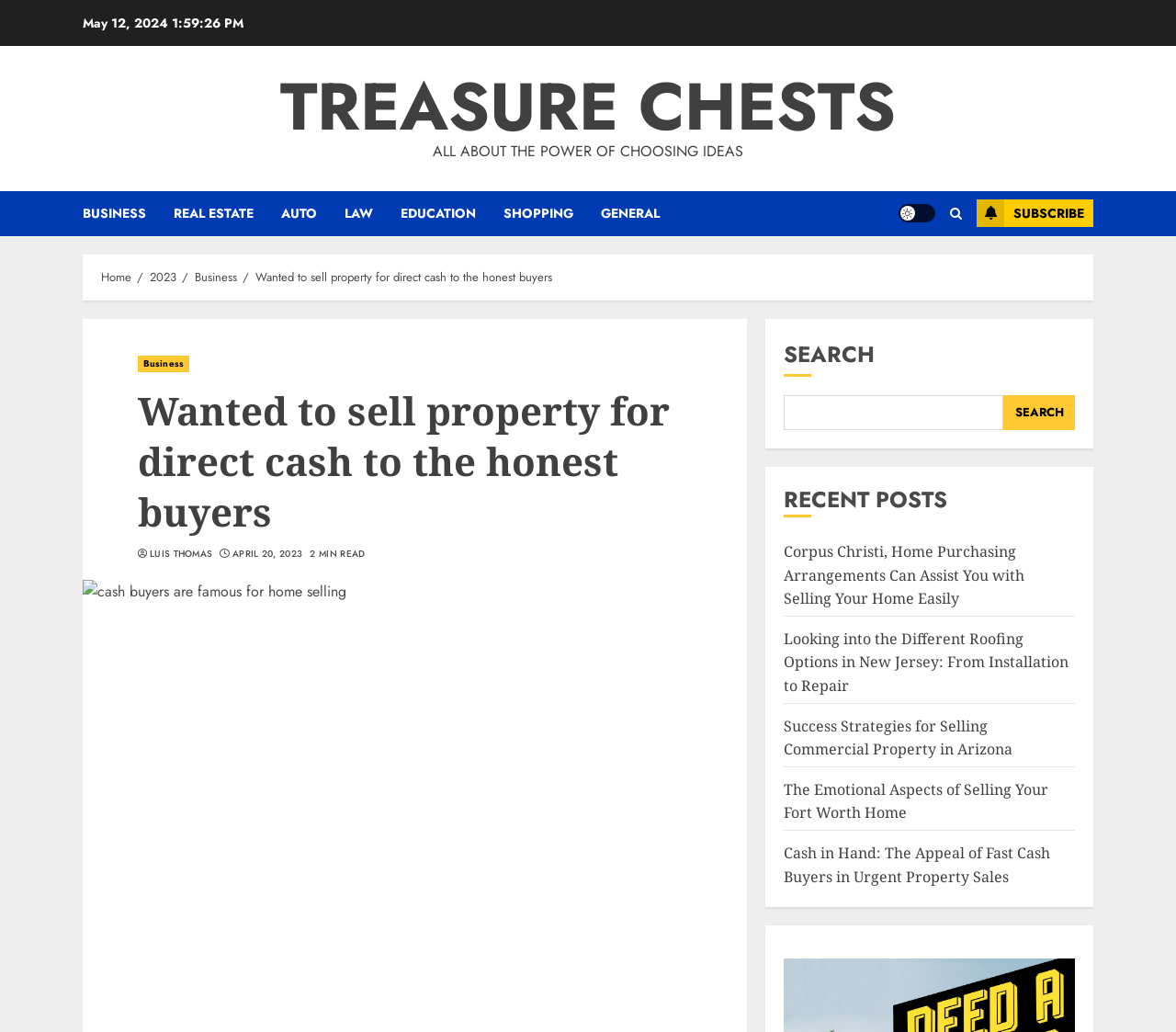What is the topic of the article with the image?
Use the image to answer the question with a single word or phrase.

Cash buyers for home selling